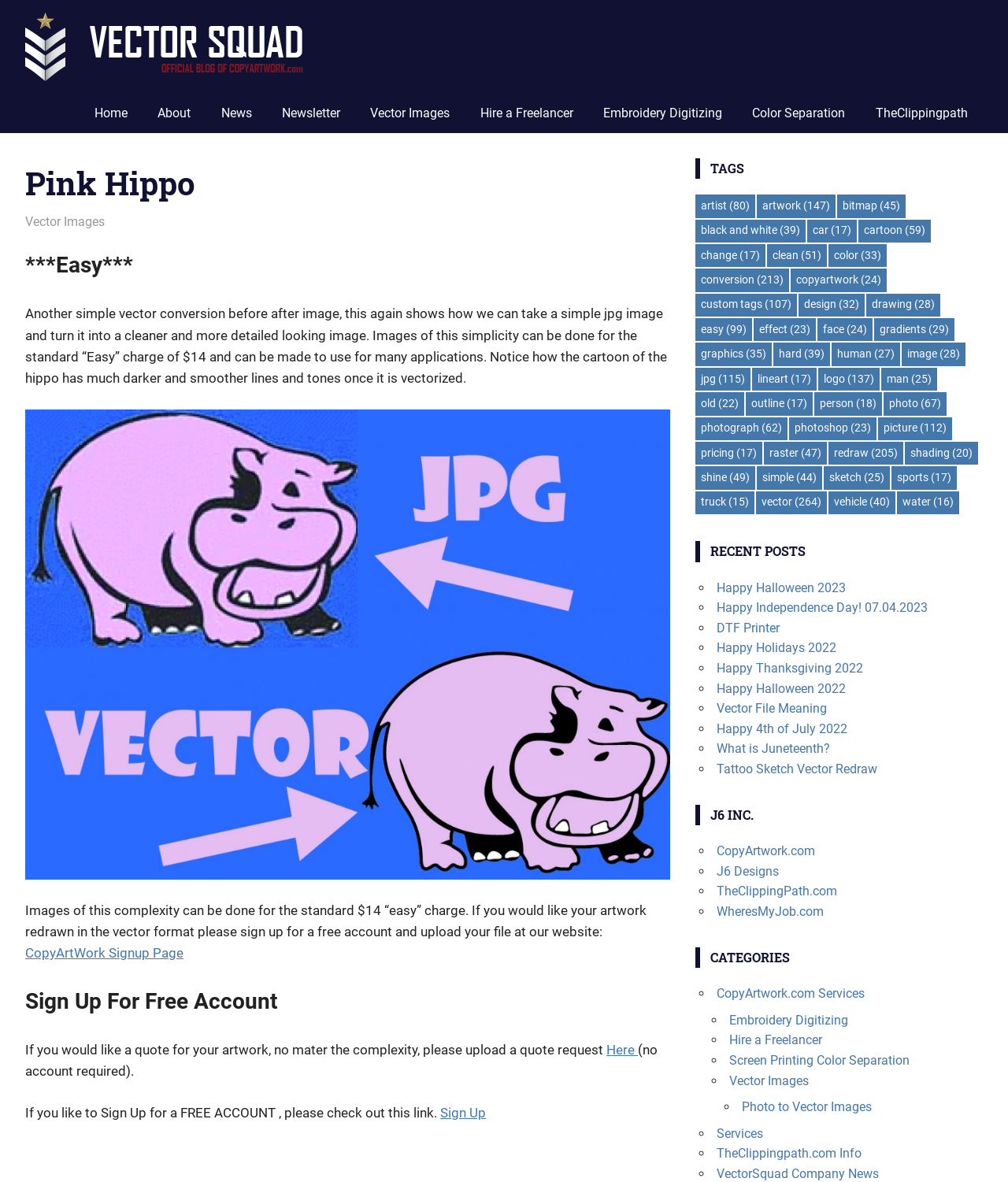How many items are tagged with 'jpg'?
Please provide a single word or phrase as the answer based on the screenshot.

115